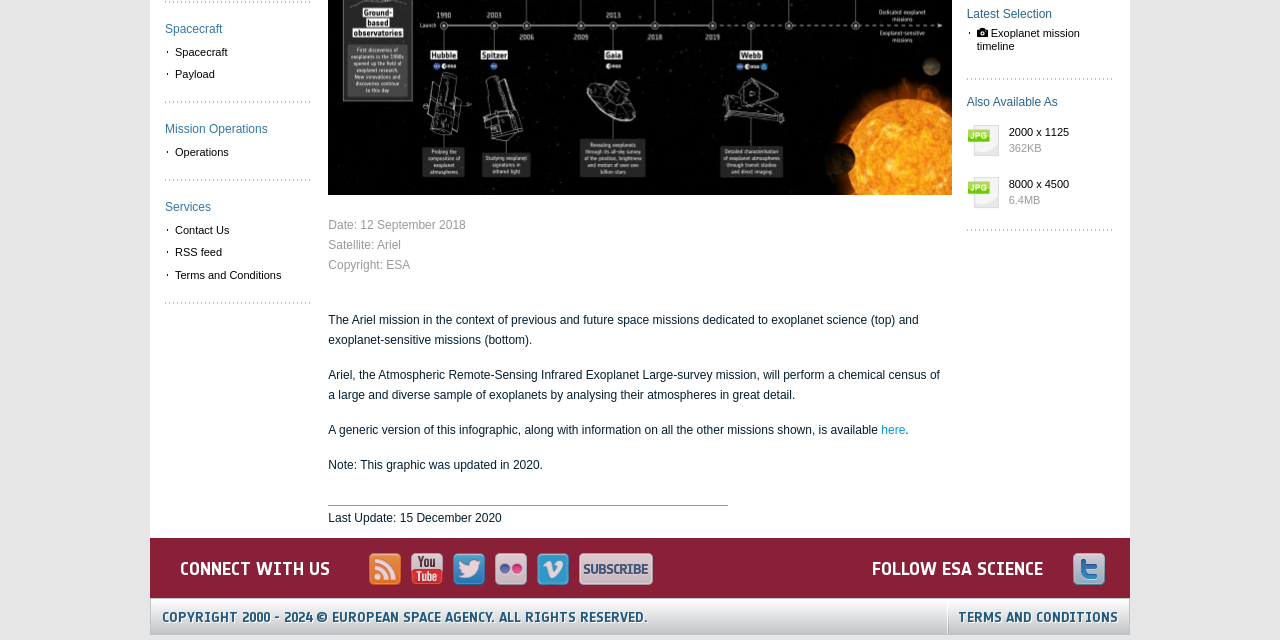Provide the bounding box coordinates for the UI element described in this sentence: "Terms and Conditions". The coordinates should be four float values between 0 and 1, i.e., [left, top, right, bottom].

[0.74, 0.937, 0.882, 0.991]